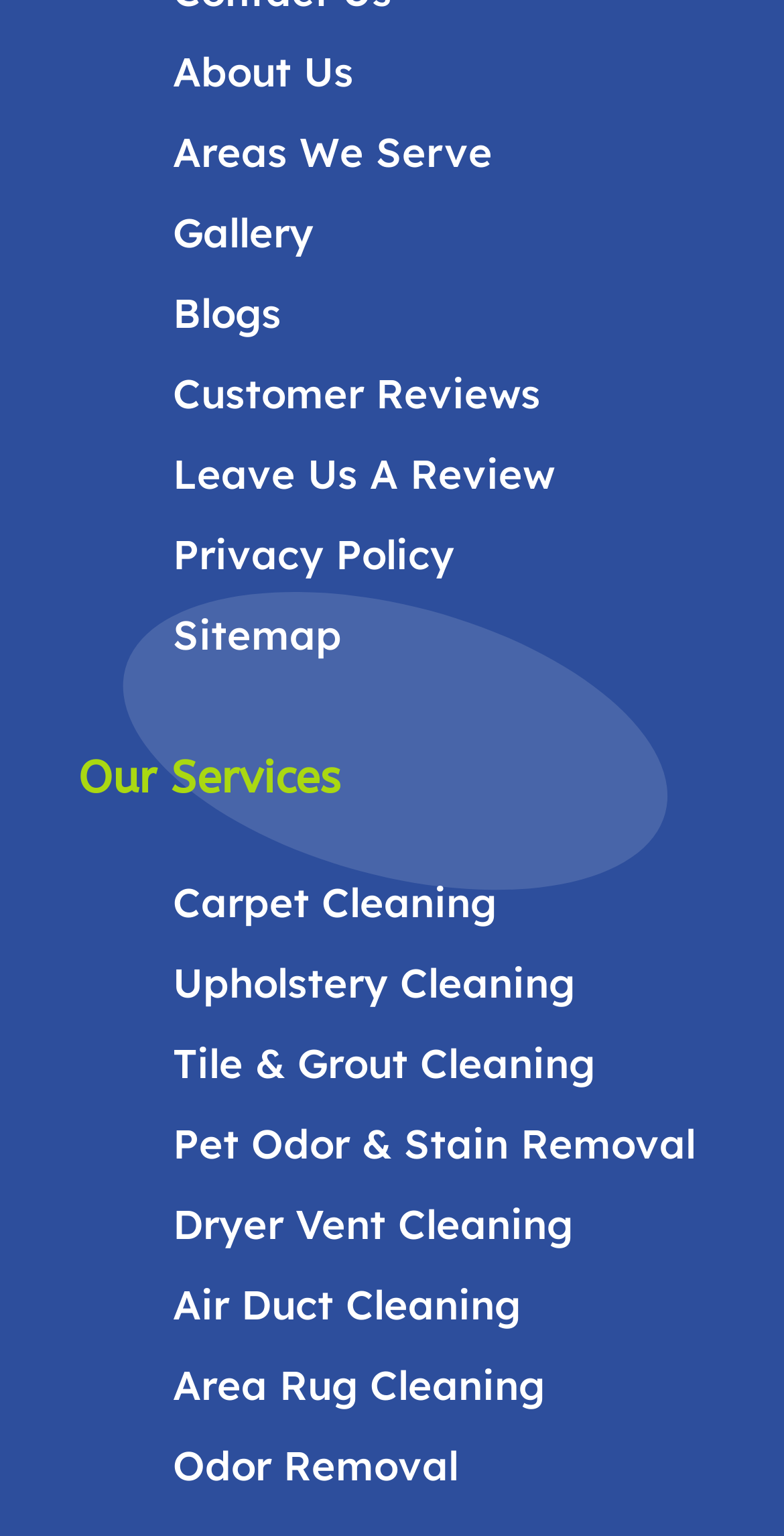How many sections are there on the page?
Respond to the question with a well-detailed and thorough answer.

I looked at the page structure and found that there are two main sections: one section above 'Our Services' heading, which lists 'About Us', 'Areas We Serve', 'Gallery', and other links, and another section under 'Our Services' heading, which lists various services. Therefore, there are 2 main sections on the page.